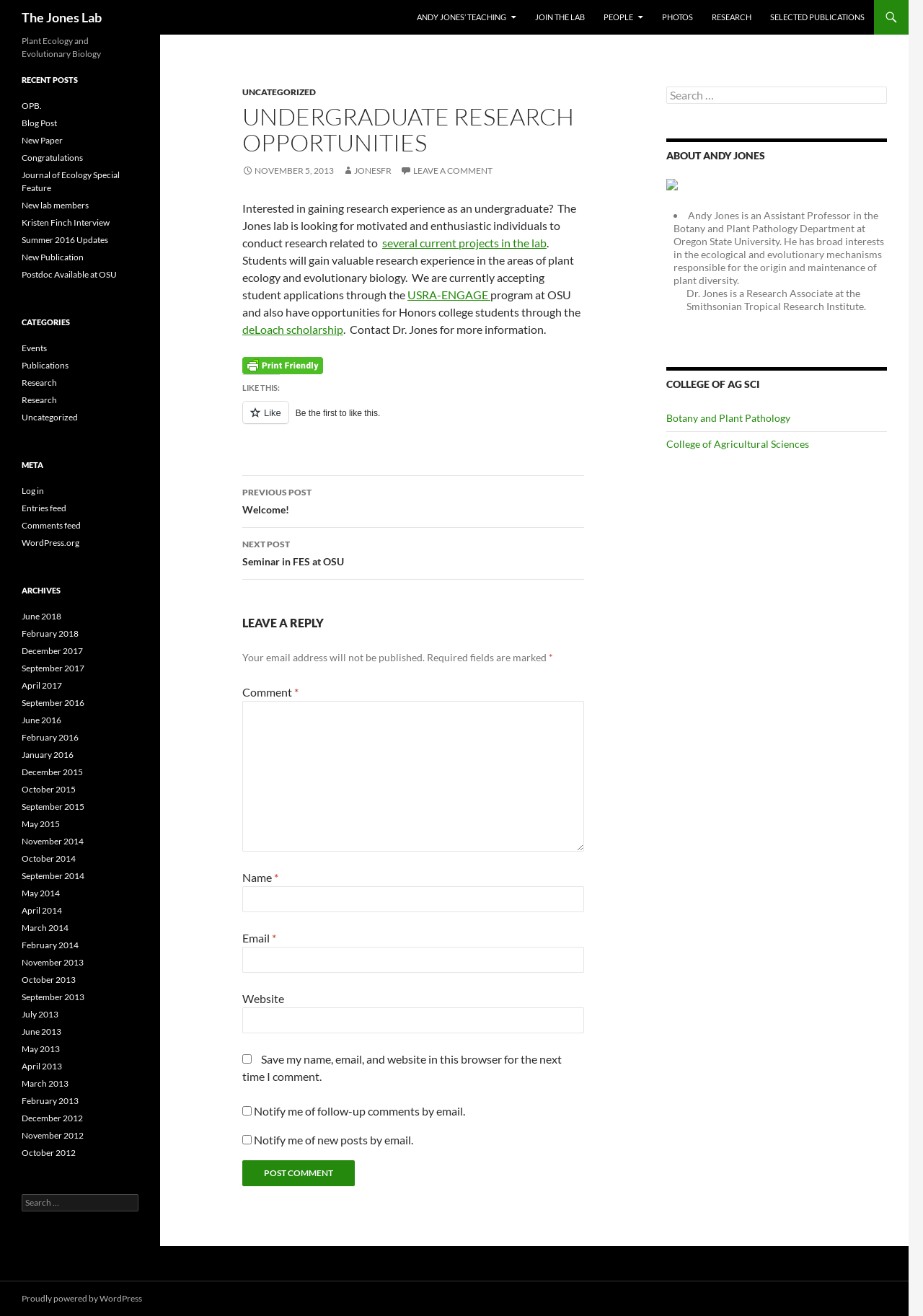Please identify the bounding box coordinates of the clickable area that will fulfill the following instruction: "Search for something". The coordinates should be in the format of four float numbers between 0 and 1, i.e., [left, top, right, bottom].

[0.722, 0.066, 0.961, 0.079]